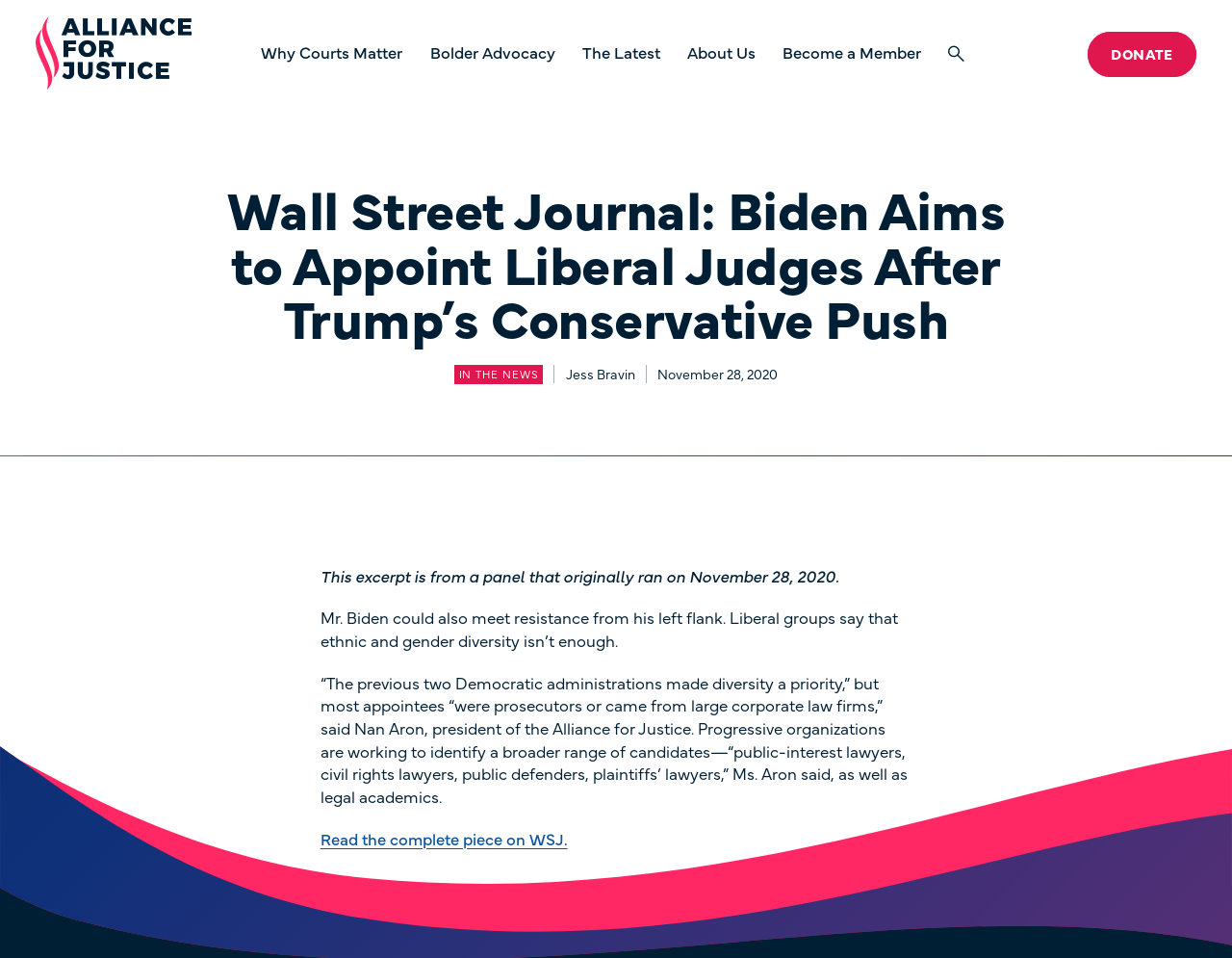Determine the bounding box of the UI component based on this description: "Mesmerize Theme". The bounding box coordinates should be four float values between 0 and 1, i.e., [left, top, right, bottom].

None